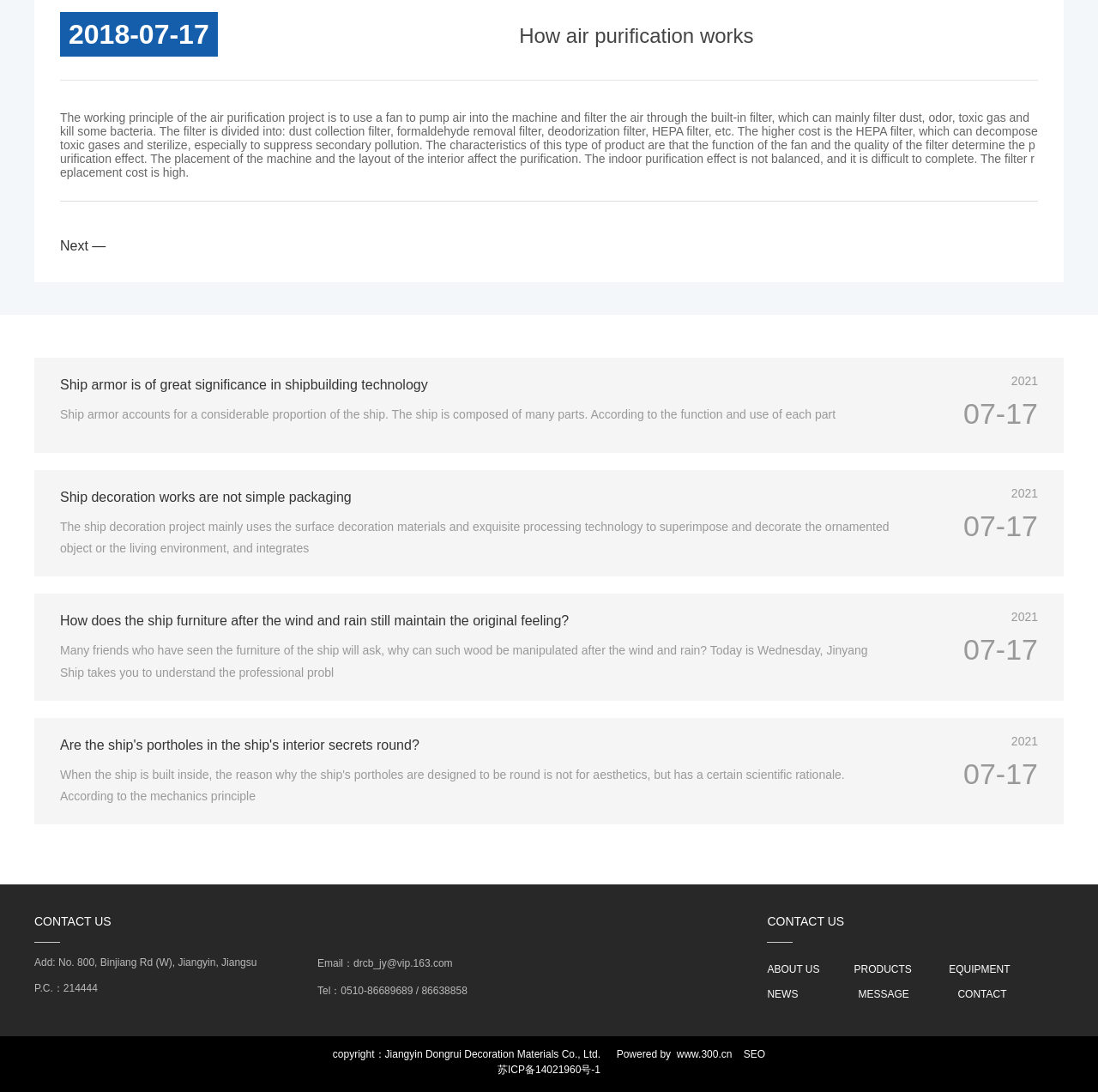Using the provided element description, identify the bounding box coordinates as (top-left x, top-left y, bottom-right x, bottom-right y). Ensure all values are between 0 and 1. Description: ABOUT US

[0.699, 0.882, 0.746, 0.893]